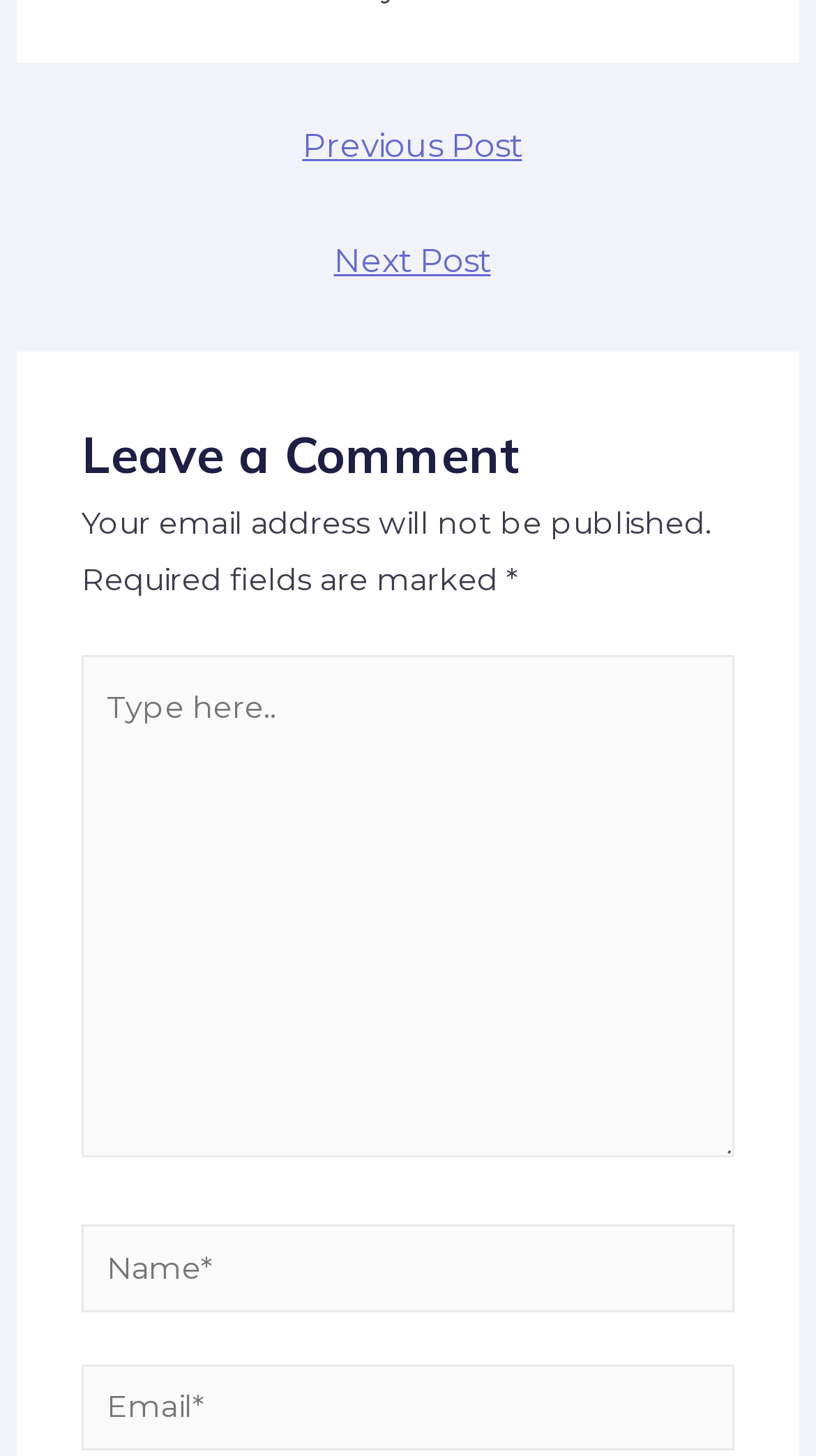Locate the bounding box coordinates of the UI element described by: "parent_node: Email* name="email" placeholder="Email*"". Provide the coordinates as four float numbers between 0 and 1, formatted as [left, top, right, bottom].

[0.1, 0.937, 0.9, 0.997]